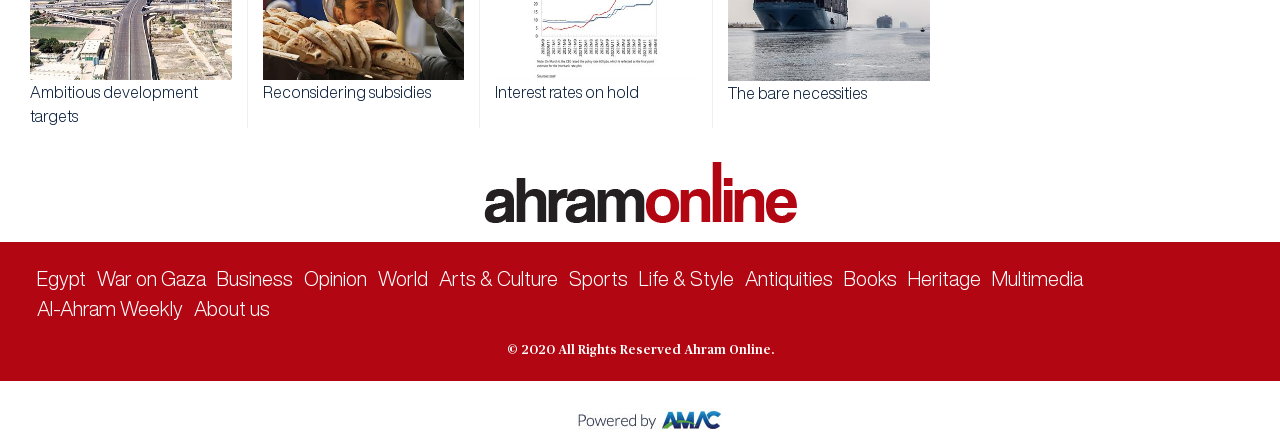Determine the bounding box coordinates for the element that should be clicked to follow this instruction: "Read the article about War on Gaza". The coordinates should be given as four float numbers between 0 and 1, in the format [left, top, right, bottom].

[0.076, 0.599, 0.161, 0.645]